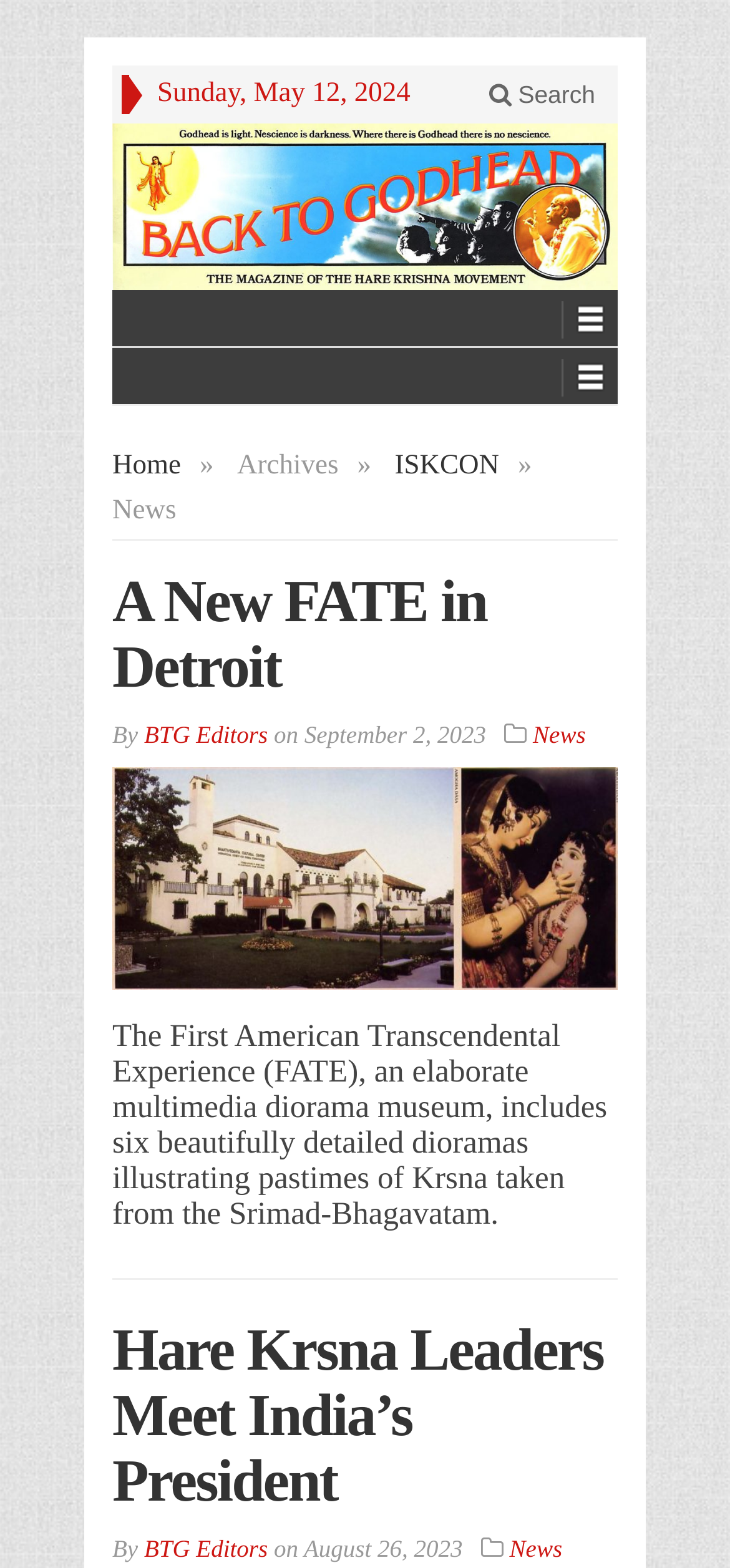Please determine the bounding box coordinates of the area that needs to be clicked to complete this task: 'Search on the website'. The coordinates must be four float numbers between 0 and 1, formatted as [left, top, right, bottom].

[0.639, 0.047, 0.846, 0.074]